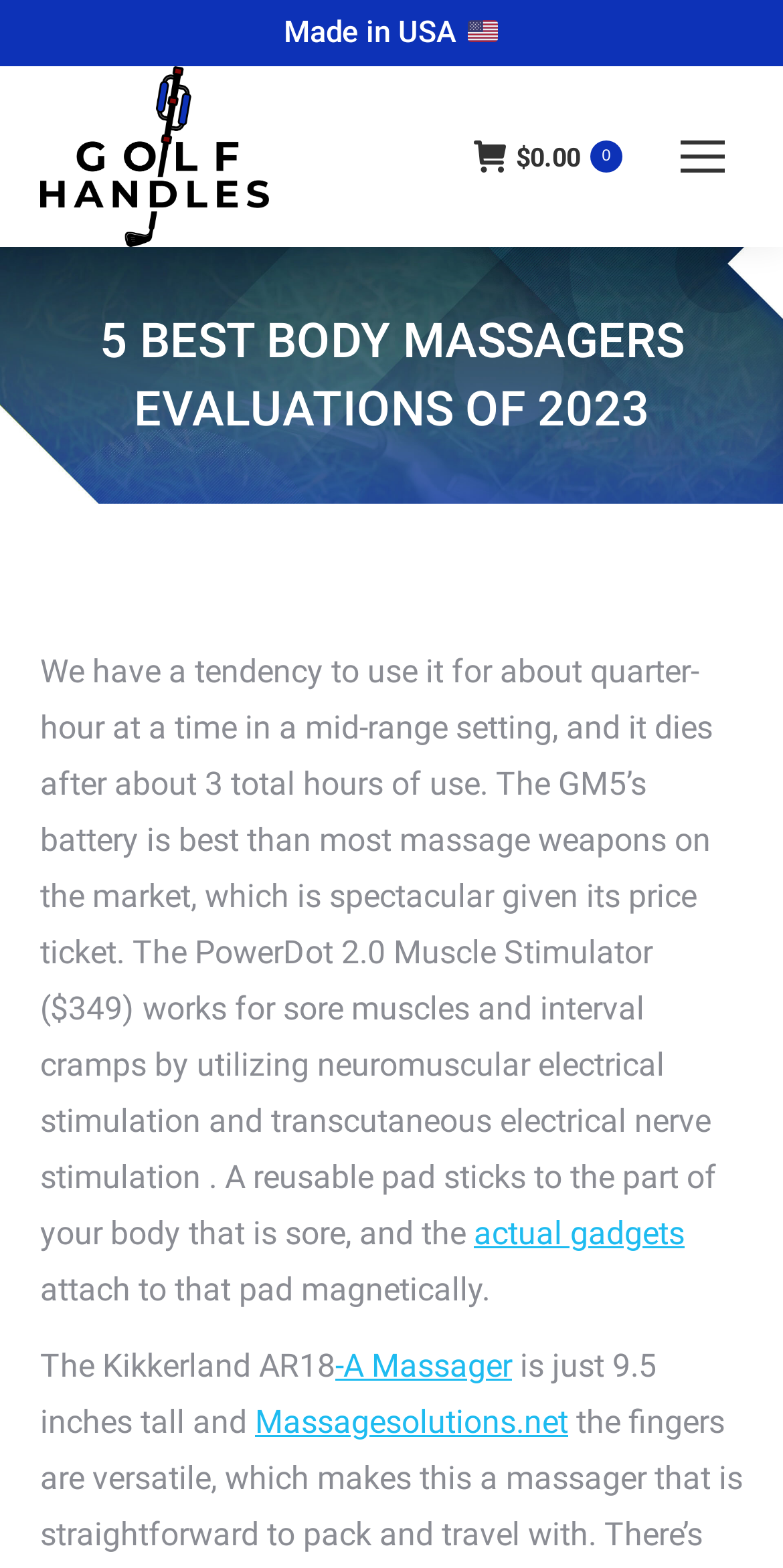Carefully observe the image and respond to the question with a detailed answer:
What is the height of the Kikkerland AR18?

The text 'The Kikkerland AR18 is just 9.5 inches tall and...' mentions the height of the Kikkerland AR18 as 9.5 inches.